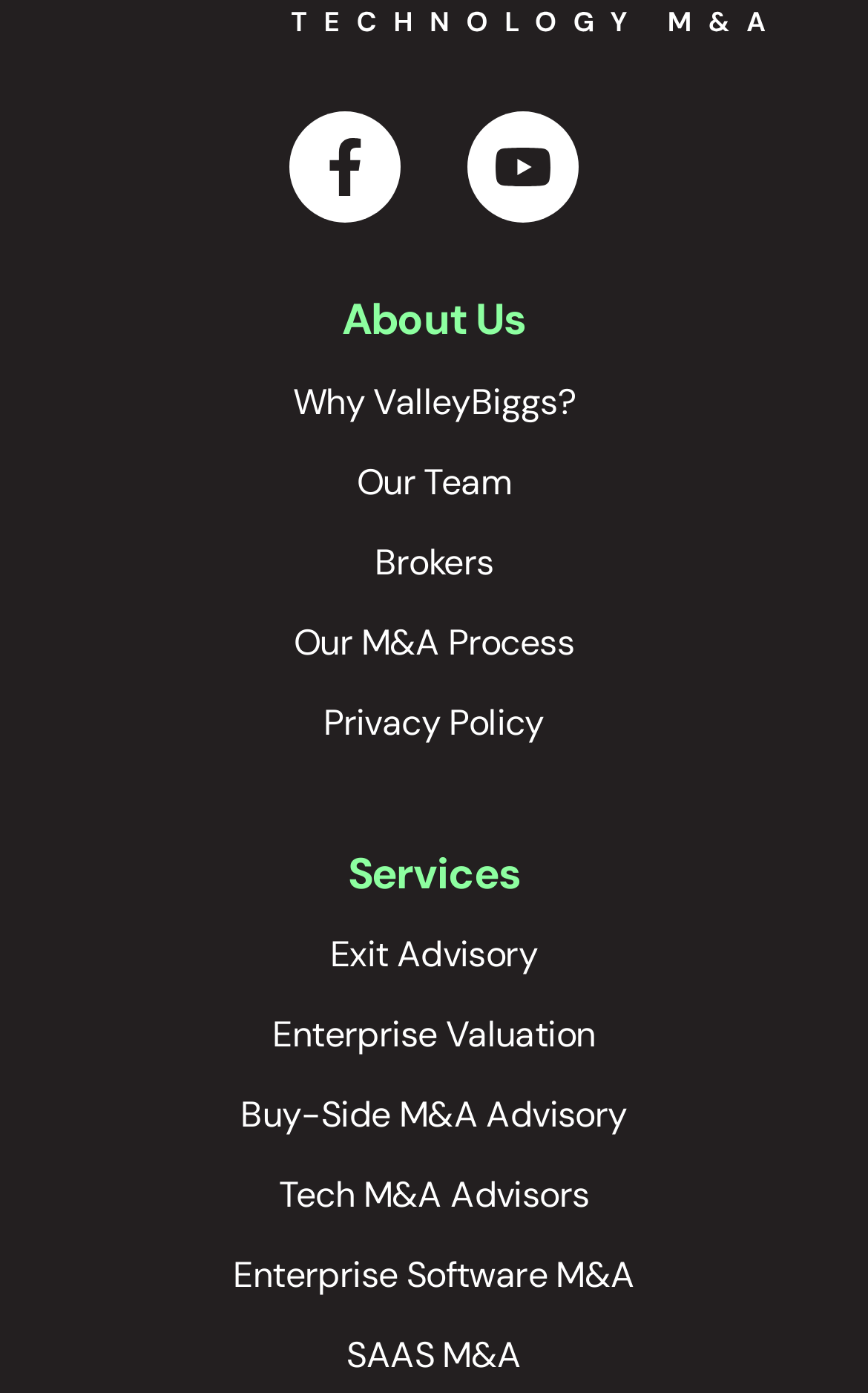What is the second menu item?
Using the screenshot, give a one-word or short phrase answer.

Our Team